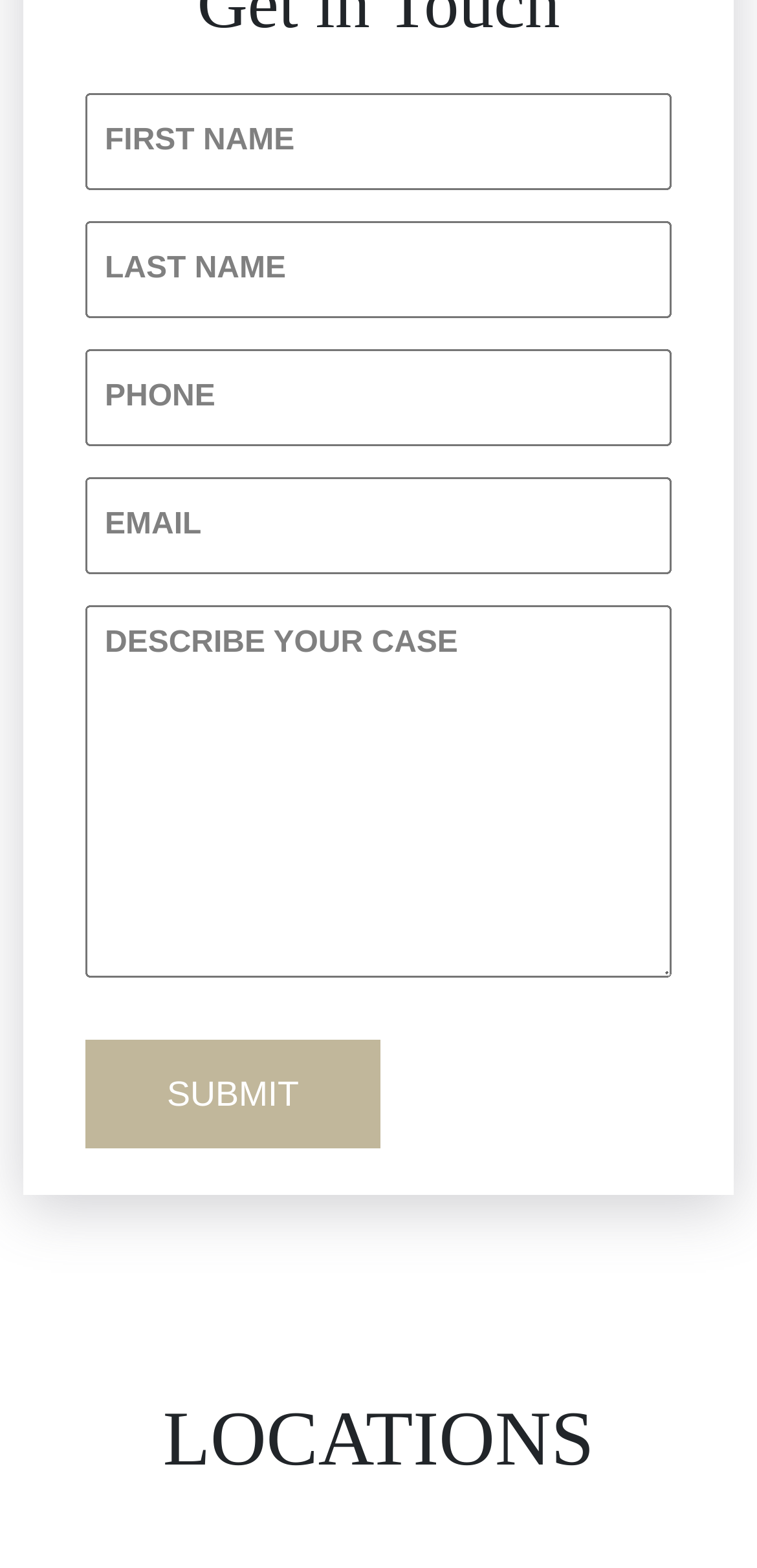What is the purpose of the form?
Your answer should be a single word or phrase derived from the screenshot.

To contact the law firm